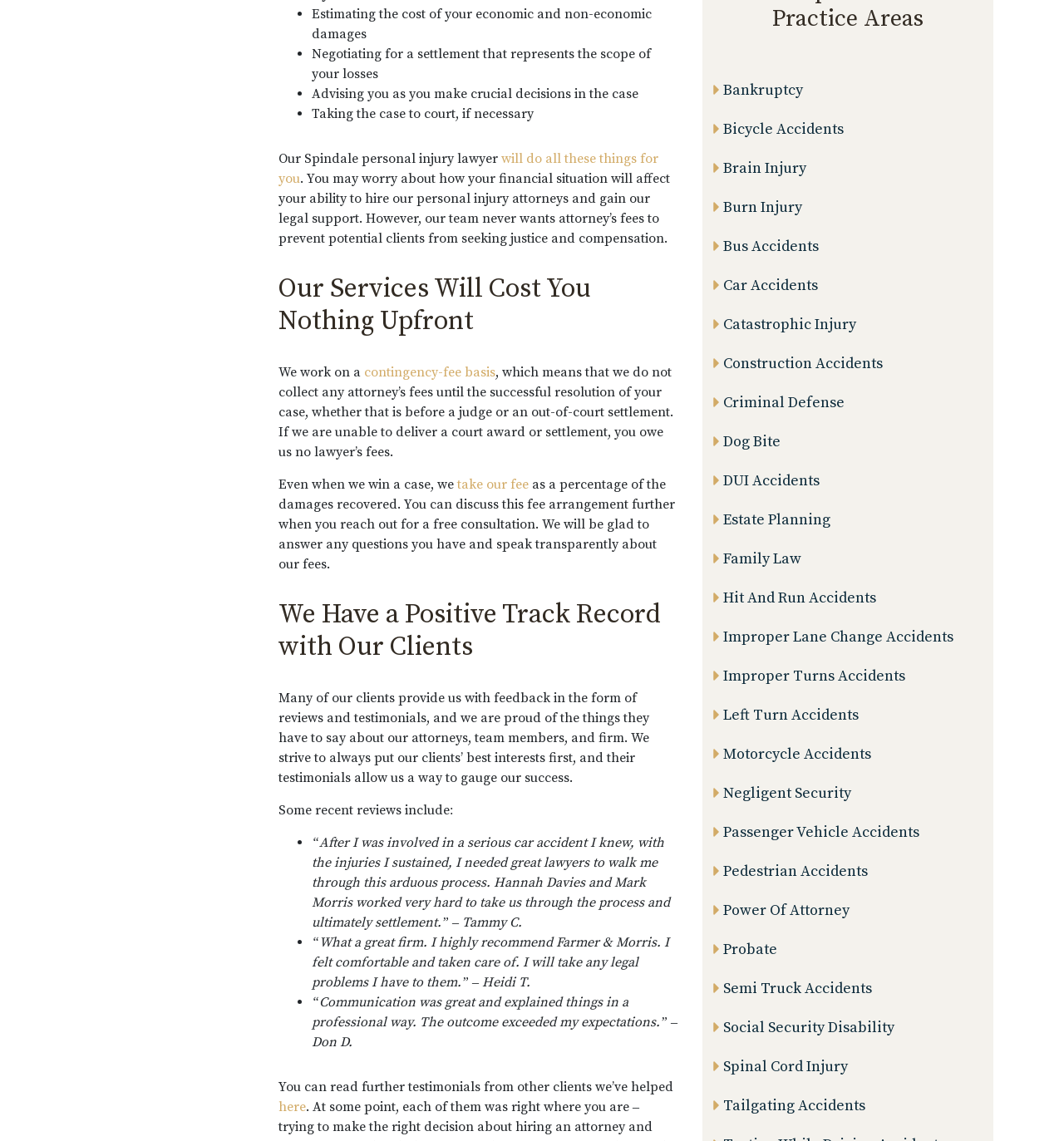Refer to the image and answer the question with as much detail as possible: What is the purpose of client testimonials?

According to the webpage, client testimonials allow the law firm to gauge their success and put their clients' best interests first. Many clients provide feedback in the form of reviews and testimonials, which enables the law firm to measure their success.